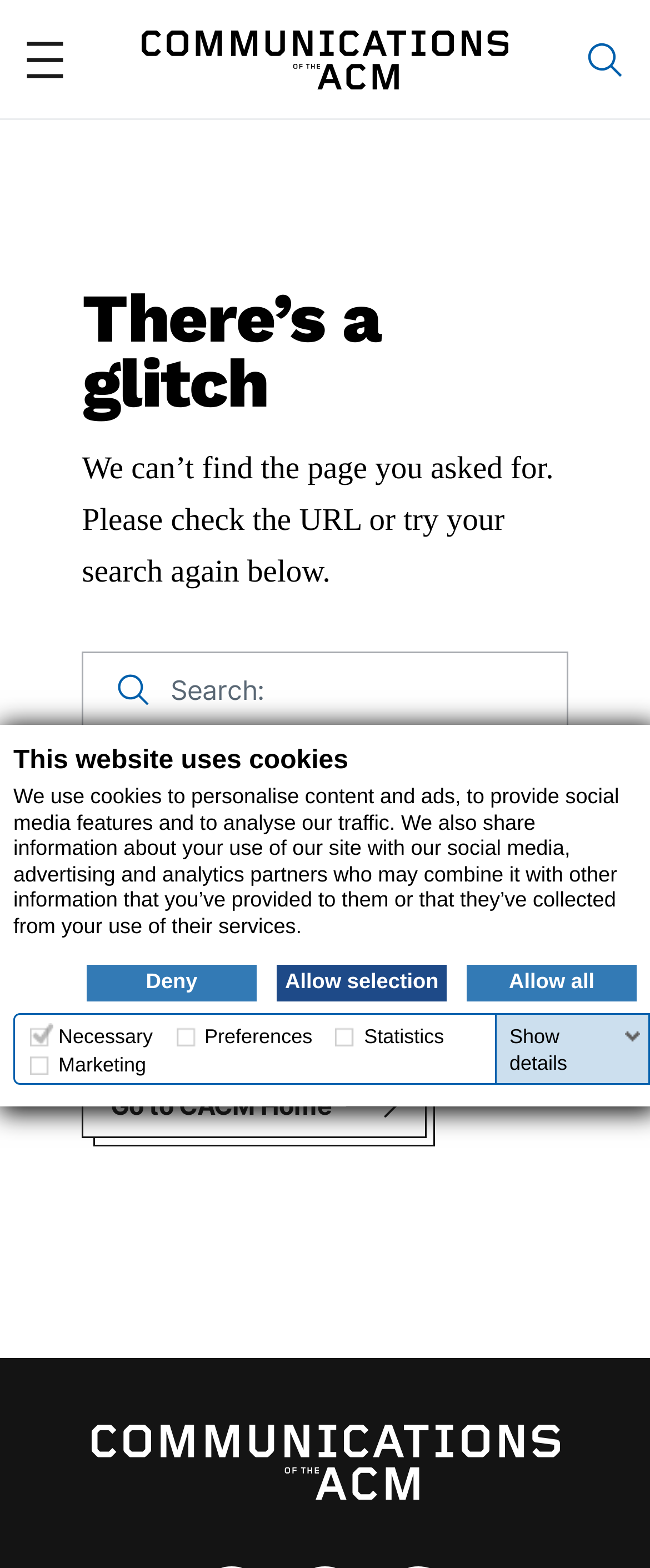What is the error message displayed on the page?
Please craft a detailed and exhaustive response to the question.

The error message displayed on the page is 'There’s a glitch' followed by 'We can’t find the page you asked for. Please check the URL or try your search again below.' This indicates that the page requested by the user is not found.